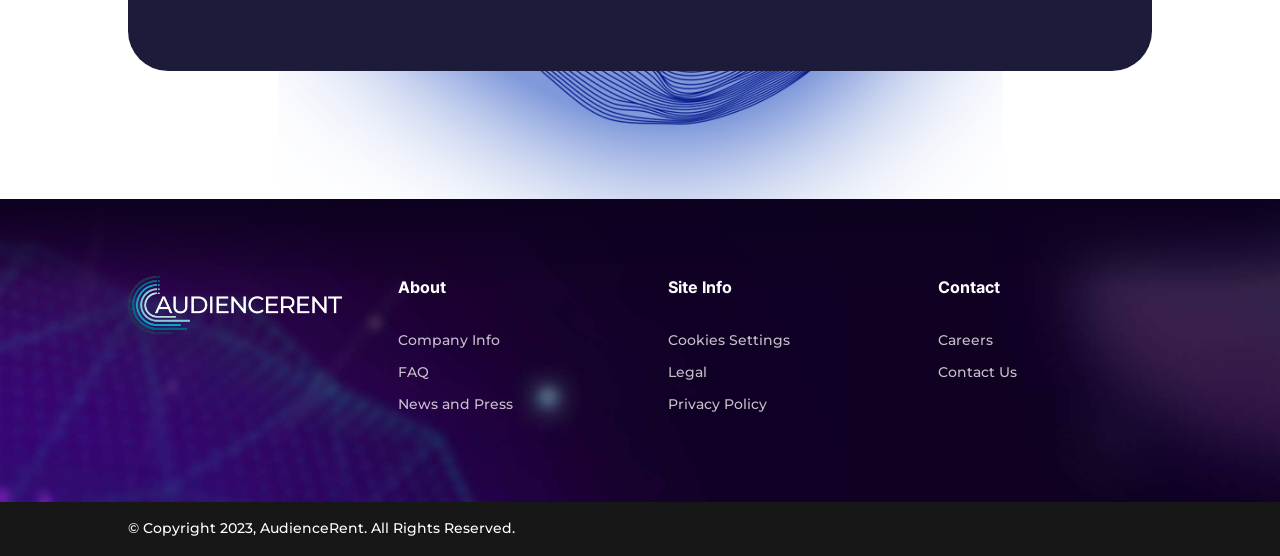Please provide a comprehensive answer to the question below using the information from the image: How many links are there under the 'Site Info' heading?

The 'Site Info' heading has three links underneath it, which are 'Cookies Settings', 'Legal', and 'Privacy Policy'.